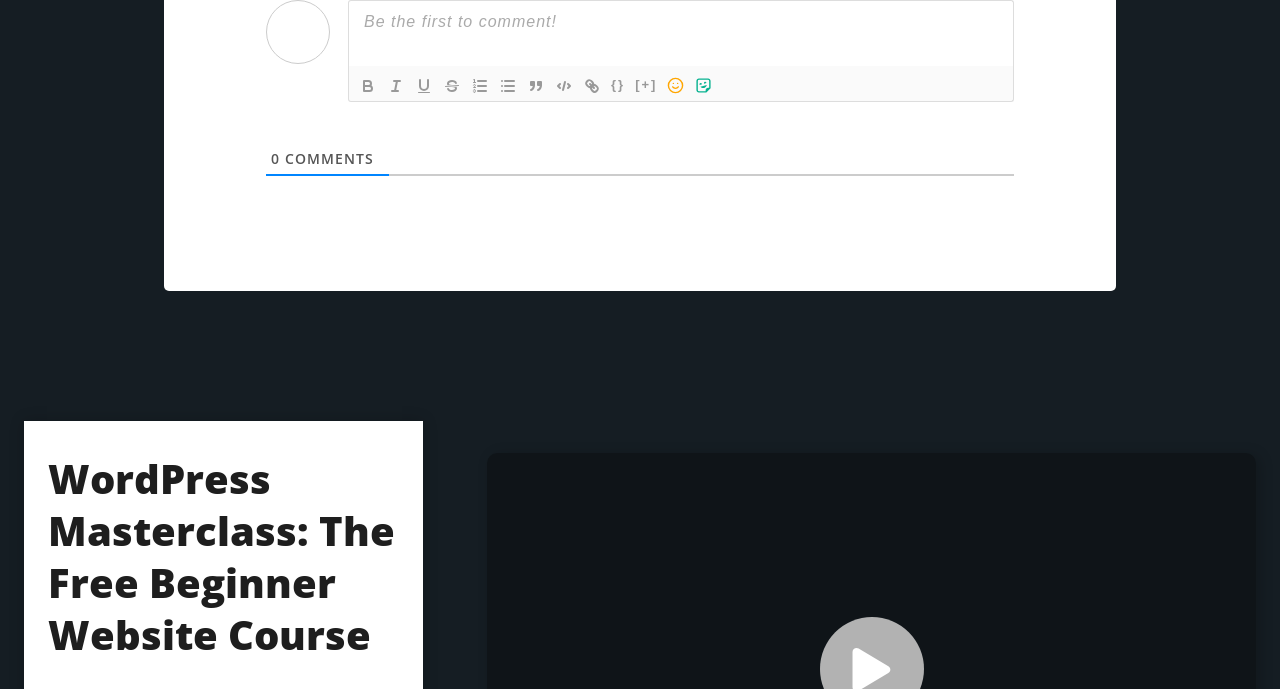Determine the bounding box coordinates for the clickable element to execute this instruction: "Add an emoji". Provide the coordinates as four float numbers between 0 and 1, i.e., [left, top, right, bottom].

[0.517, 0.107, 0.539, 0.142]